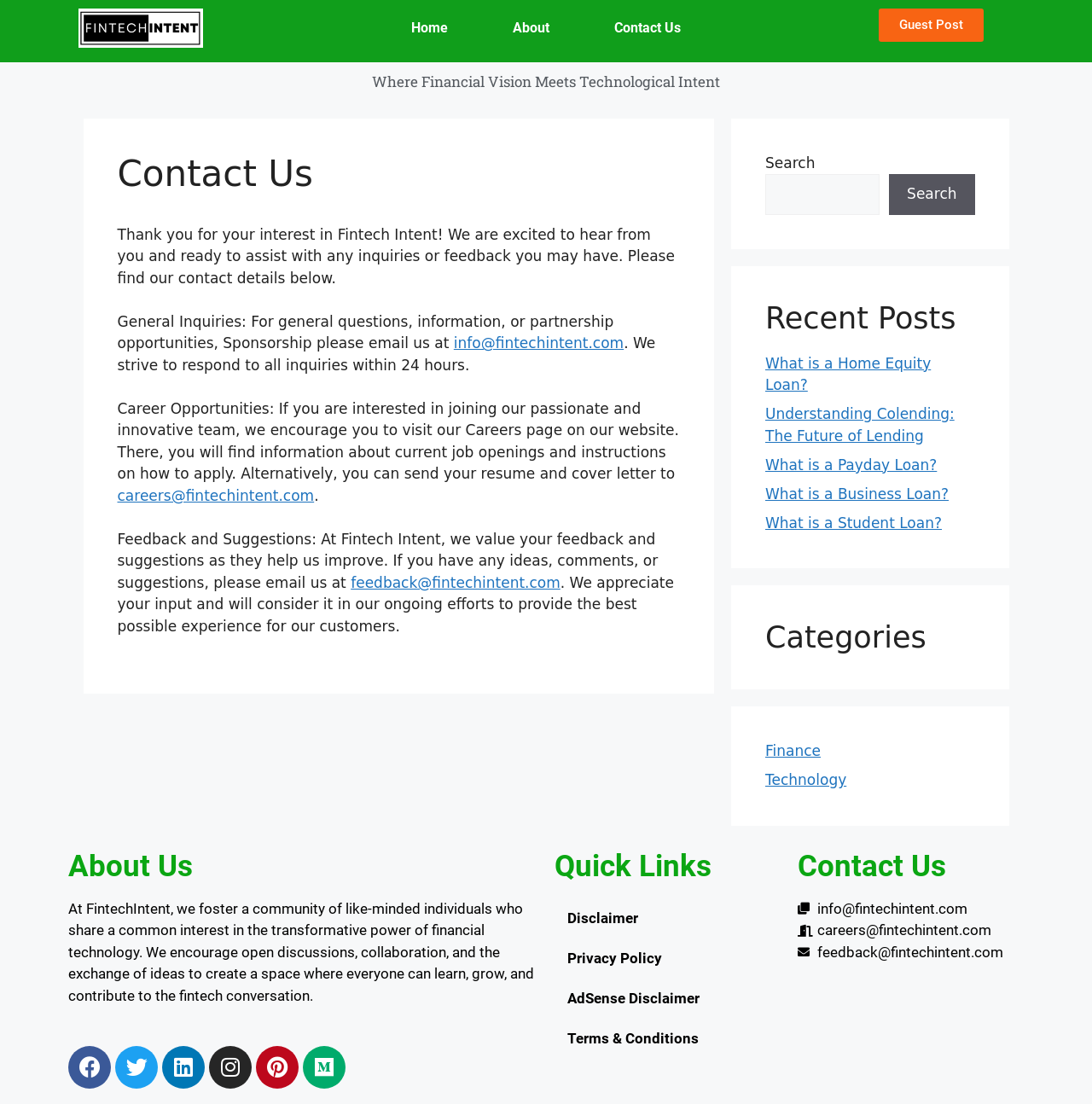Please determine the bounding box coordinates of the element's region to click in order to carry out the following instruction: "Read the 'What is a Home Equity Loan?' article". The coordinates should be four float numbers between 0 and 1, i.e., [left, top, right, bottom].

[0.701, 0.321, 0.853, 0.356]